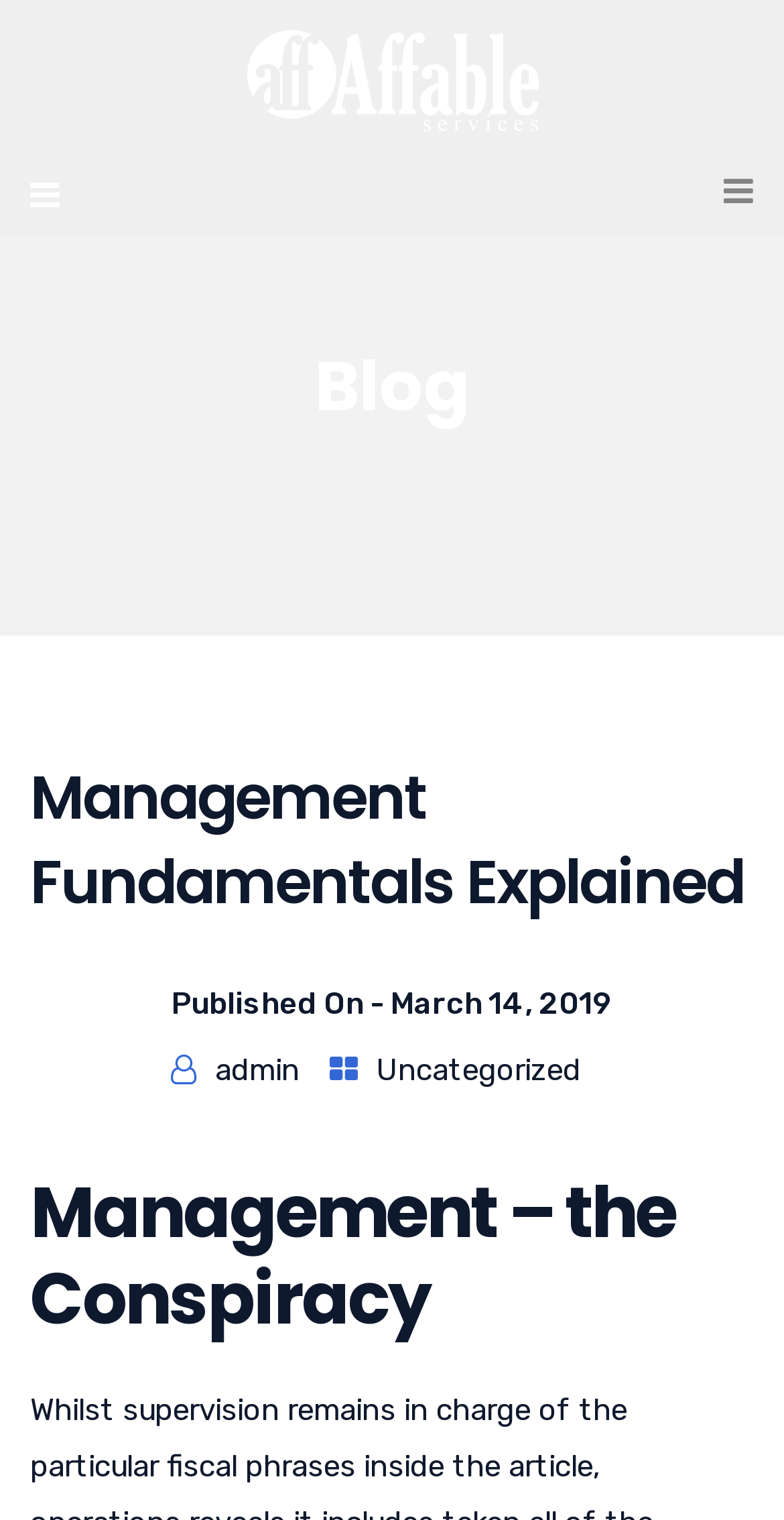When was the latest article published?
Using the image, provide a concise answer in one word or a short phrase.

March 14, 2019